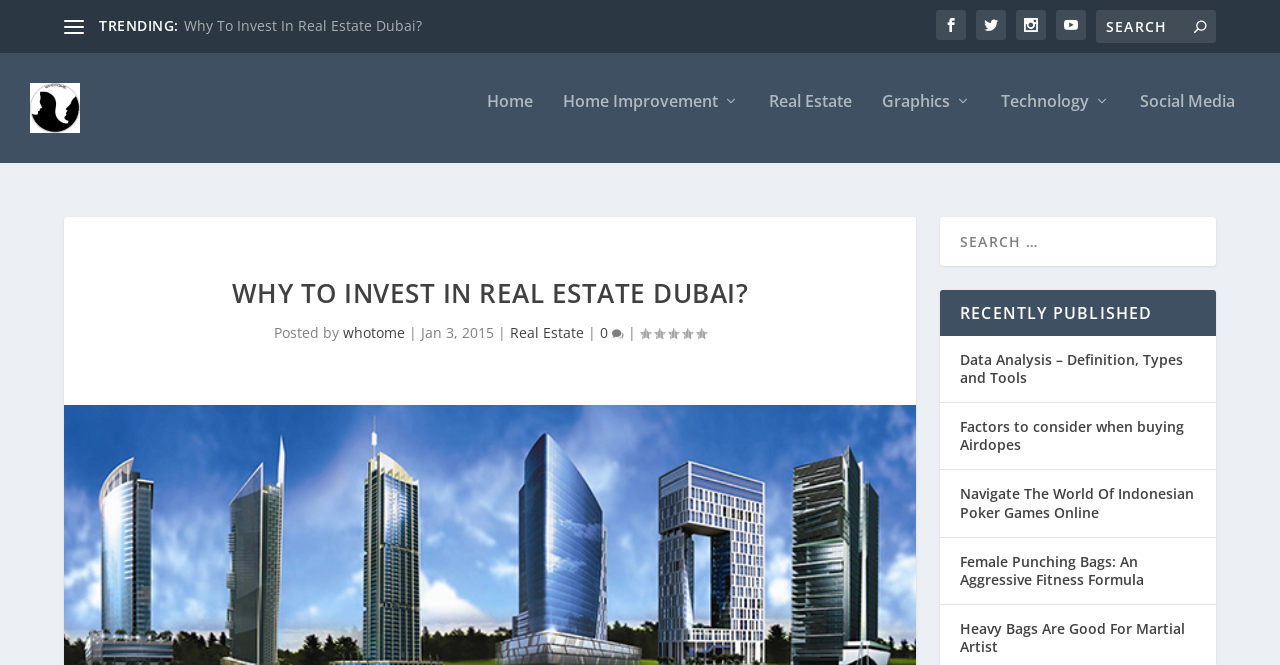Identify the bounding box of the UI element that matches this description: "Real Estate".

[0.398, 0.485, 0.456, 0.514]